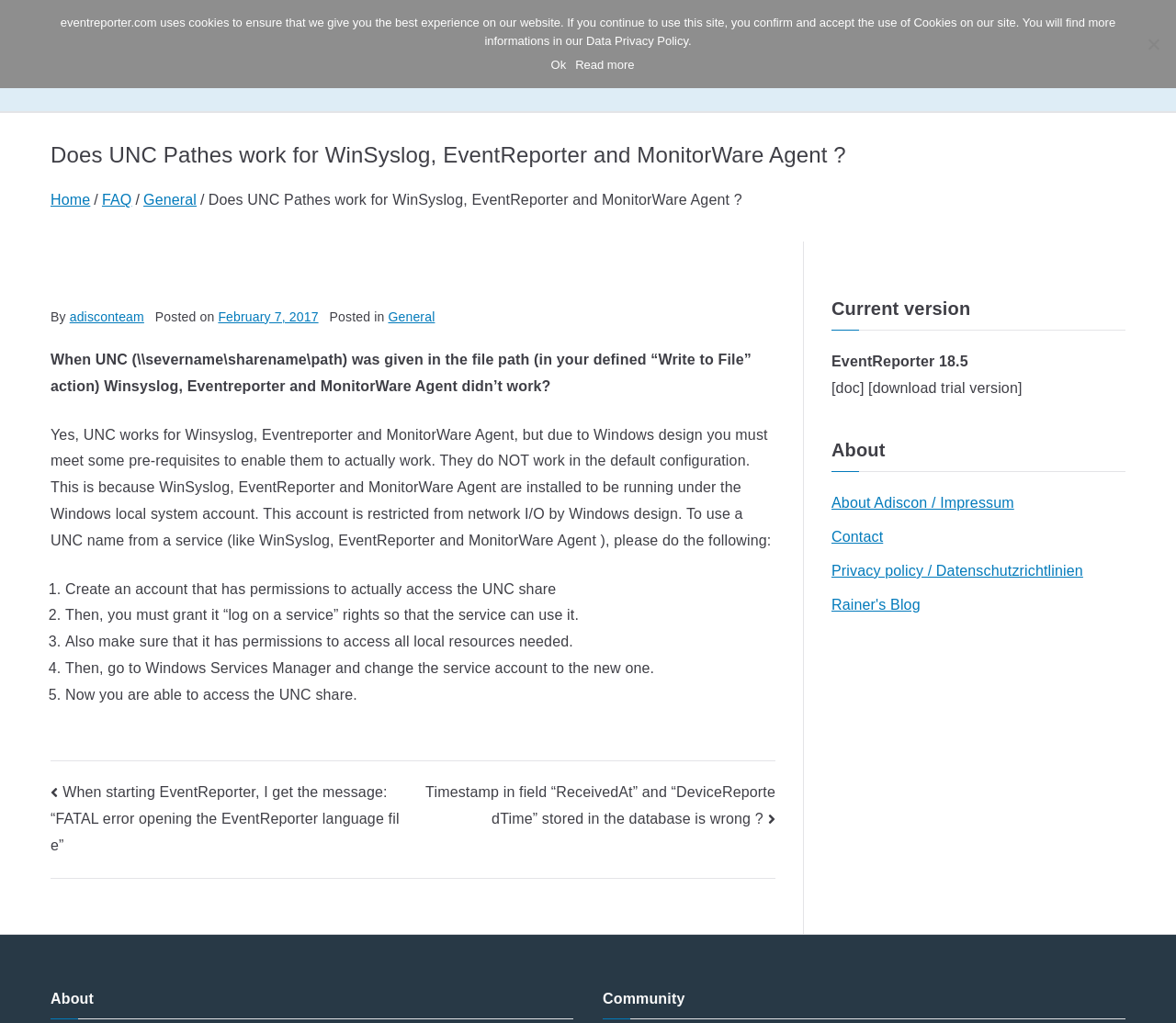Using the description: "Home", identify the bounding box of the corresponding UI element in the screenshot.

[0.504, 0.041, 0.538, 0.067]